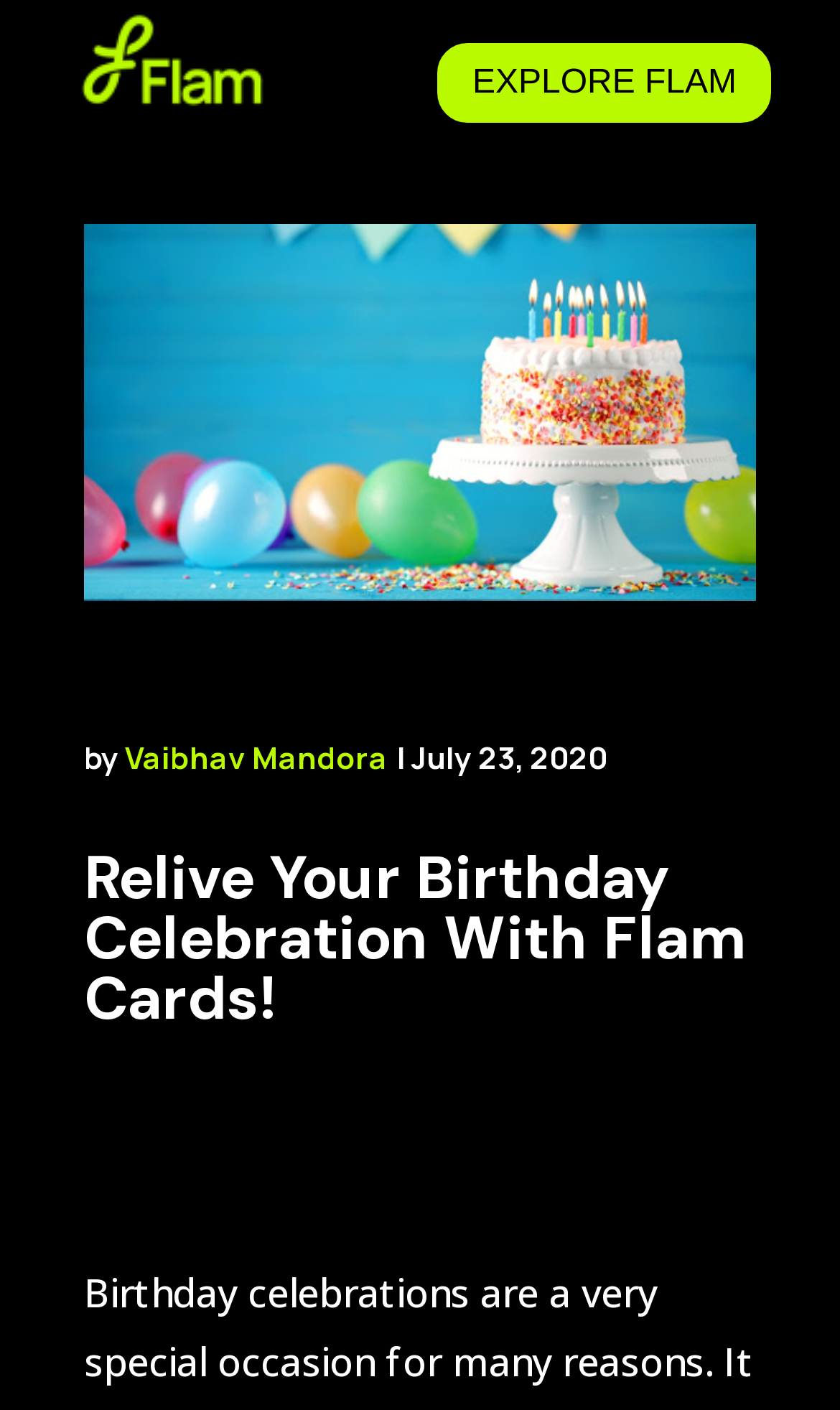Provide your answer in one word or a succinct phrase for the question: 
What is the logo of the website?

Flam-new-logo-flink